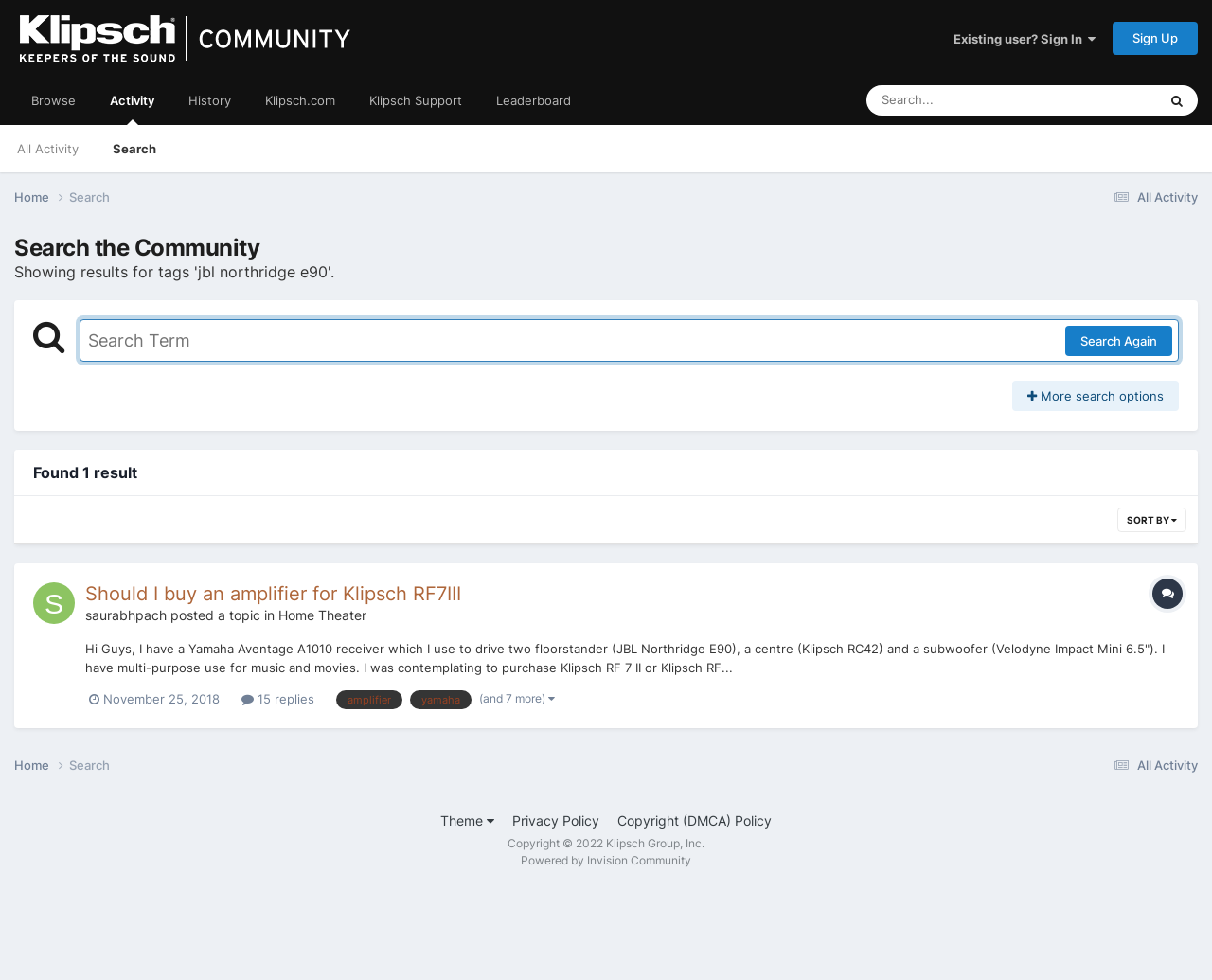Provide the bounding box coordinates for the UI element described in this sentence: "Disclaimer". The coordinates should be four float values between 0 and 1, i.e., [left, top, right, bottom].

None